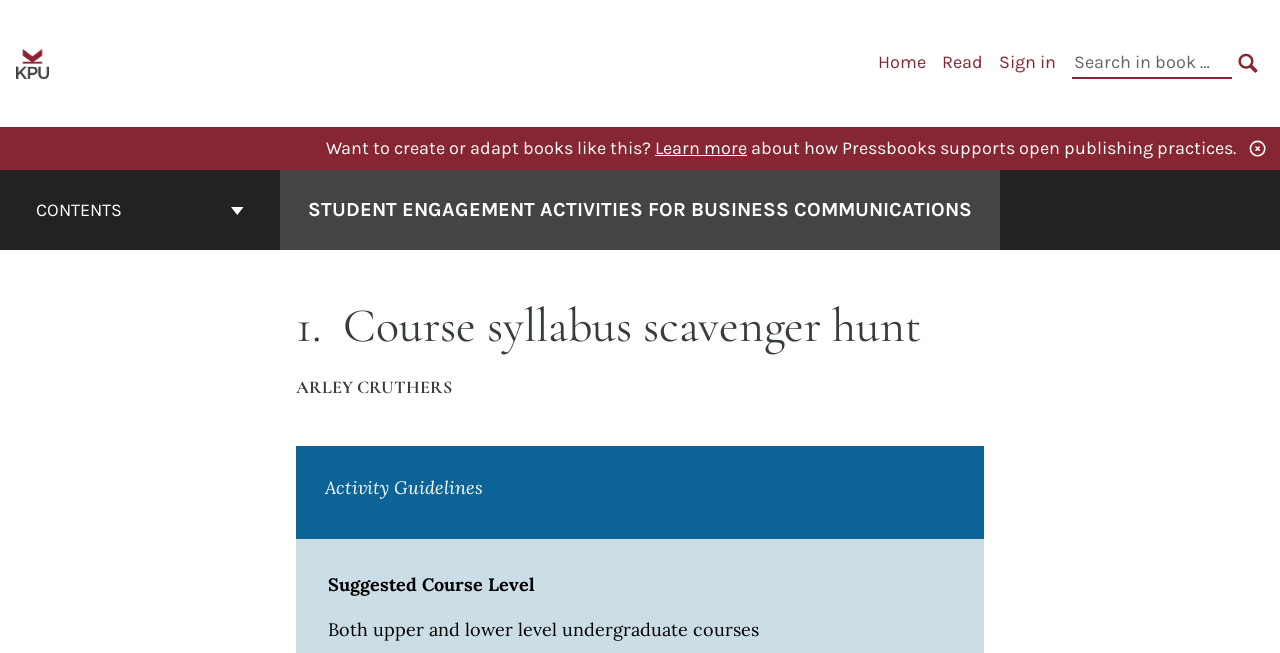What is the main heading displayed on the webpage? Please provide the text.

STUDENT ENGAGEMENT ACTIVITIES FOR BUSINESS COMMUNICATIONS